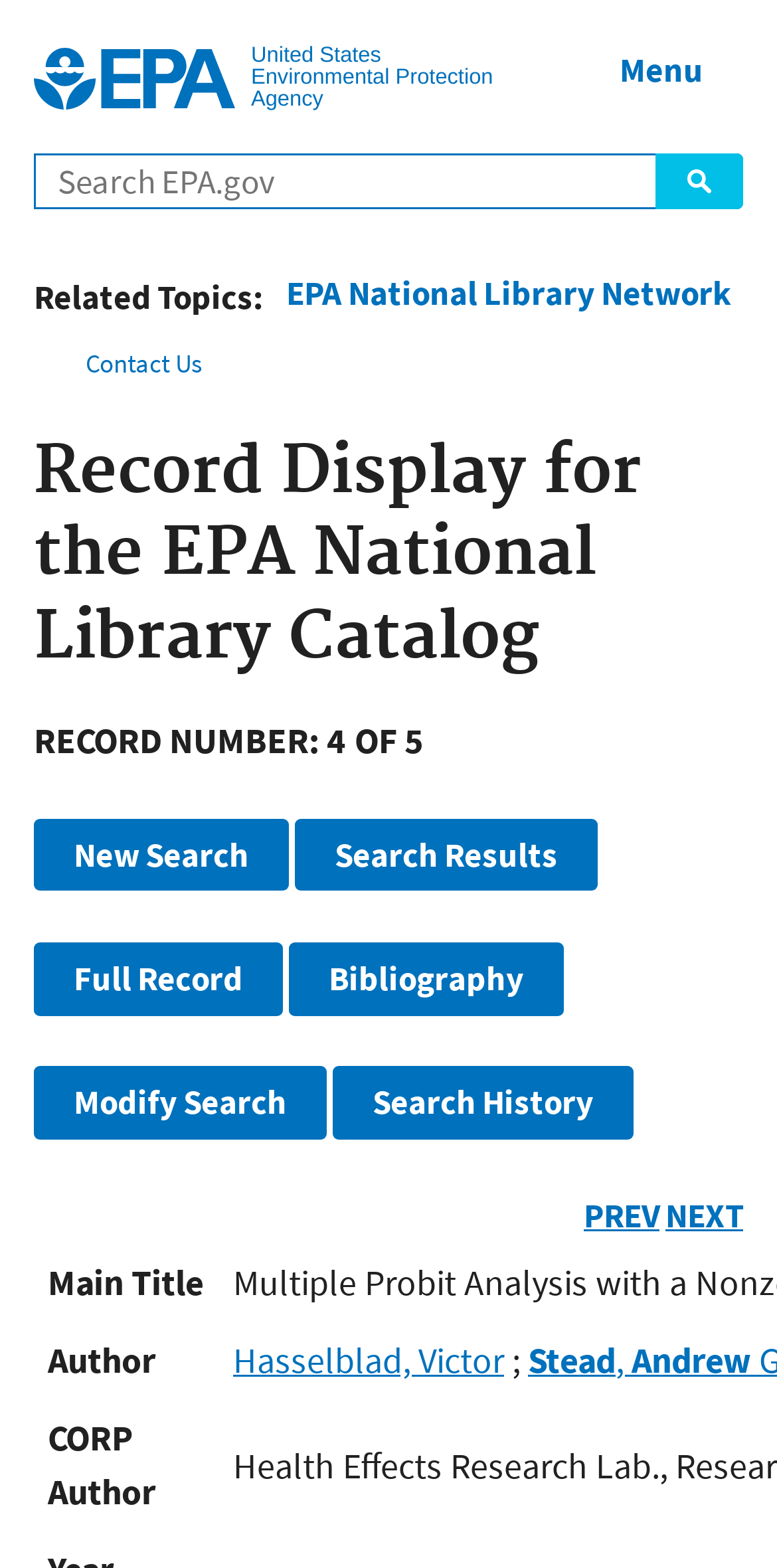How many row headers are on the page?
Using the visual information, reply with a single word or short phrase.

3